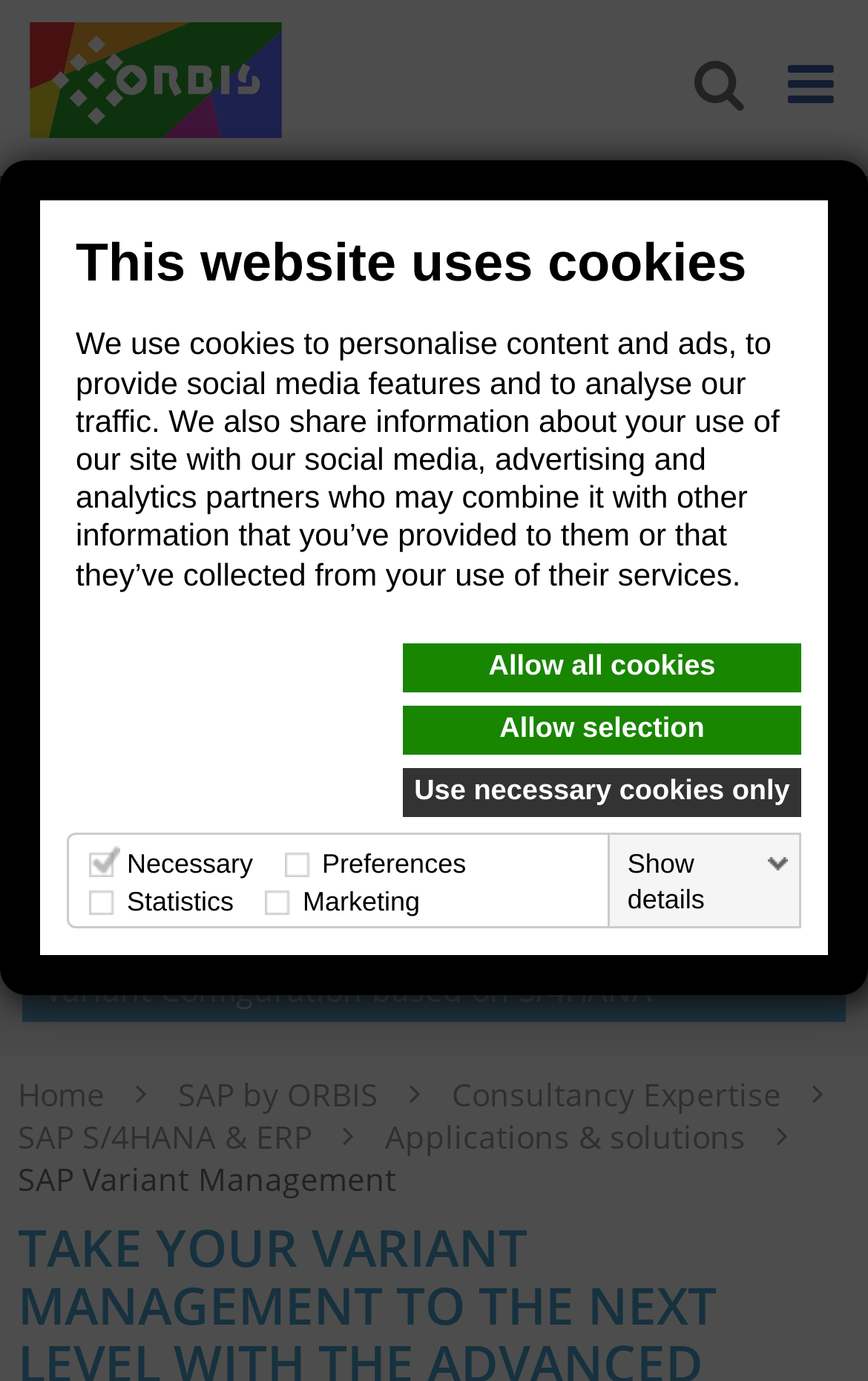Pinpoint the bounding box coordinates of the element you need to click to execute the following instruction: "View SAP S/4HANA & ERP page". The bounding box should be represented by four float numbers between 0 and 1, in the format [left, top, right, bottom].

[0.021, 0.804, 0.433, 0.841]